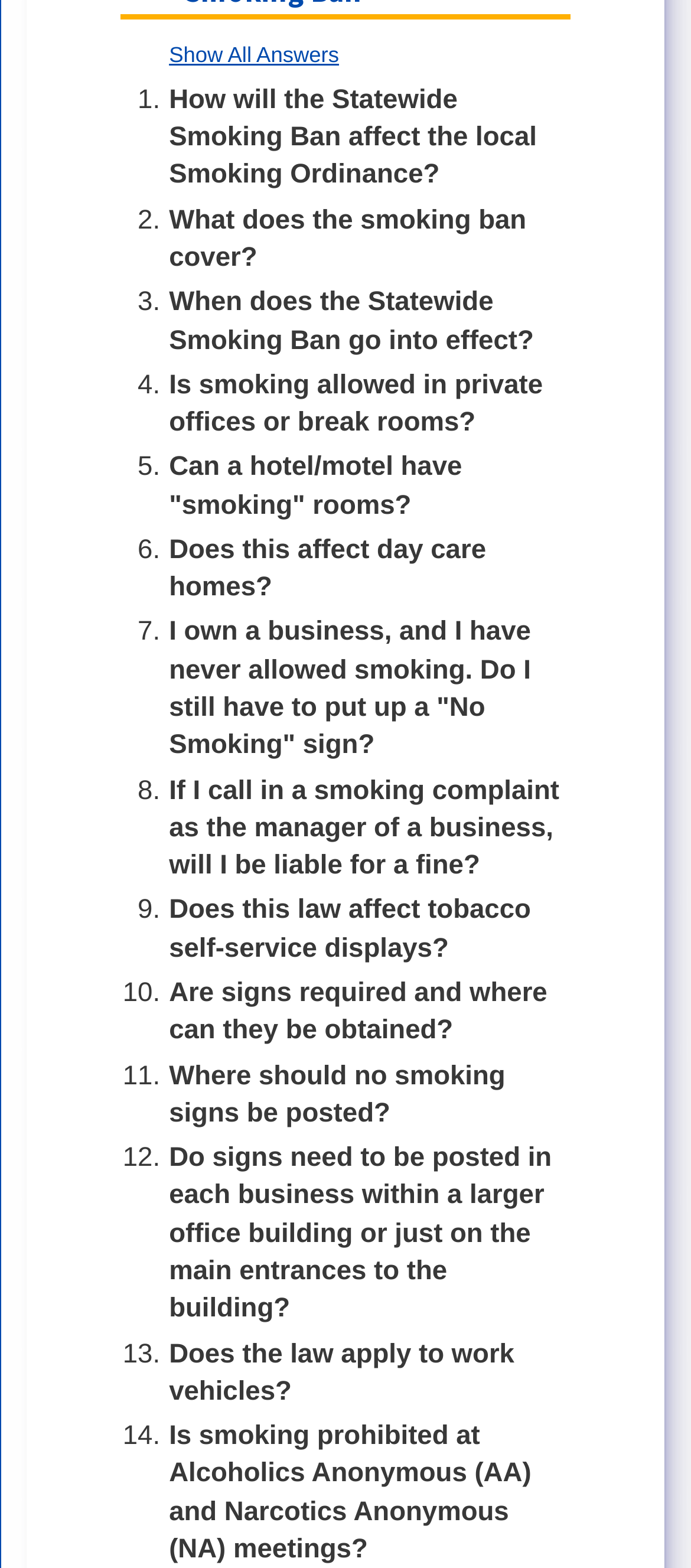Please identify the bounding box coordinates of the clickable area that will allow you to execute the instruction: "Click on 'Show All Answers'".

[0.245, 0.027, 0.491, 0.043]